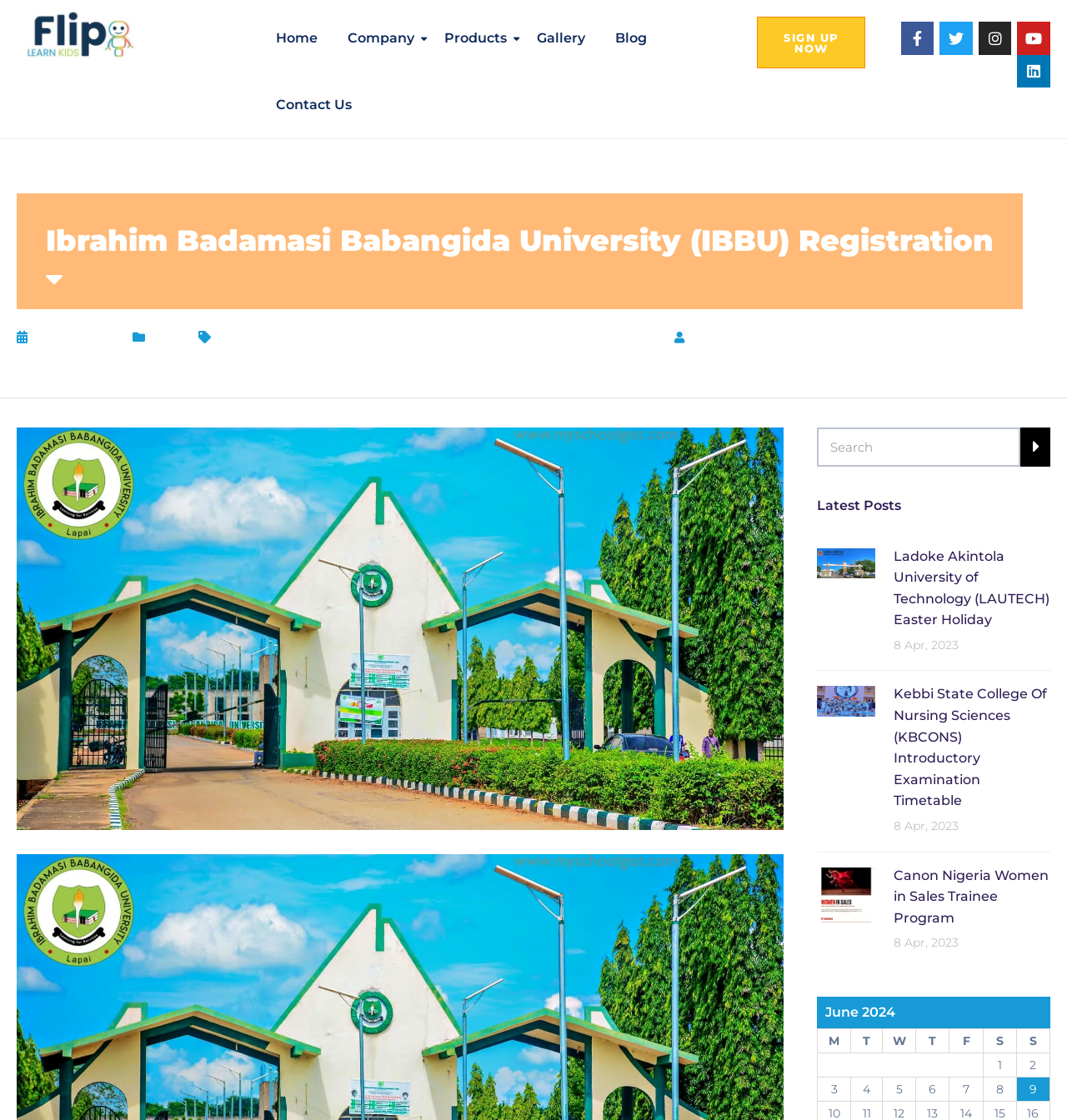Select the bounding box coordinates of the element I need to click to carry out the following instruction: "Search for something".

[0.766, 0.381, 0.984, 0.416]